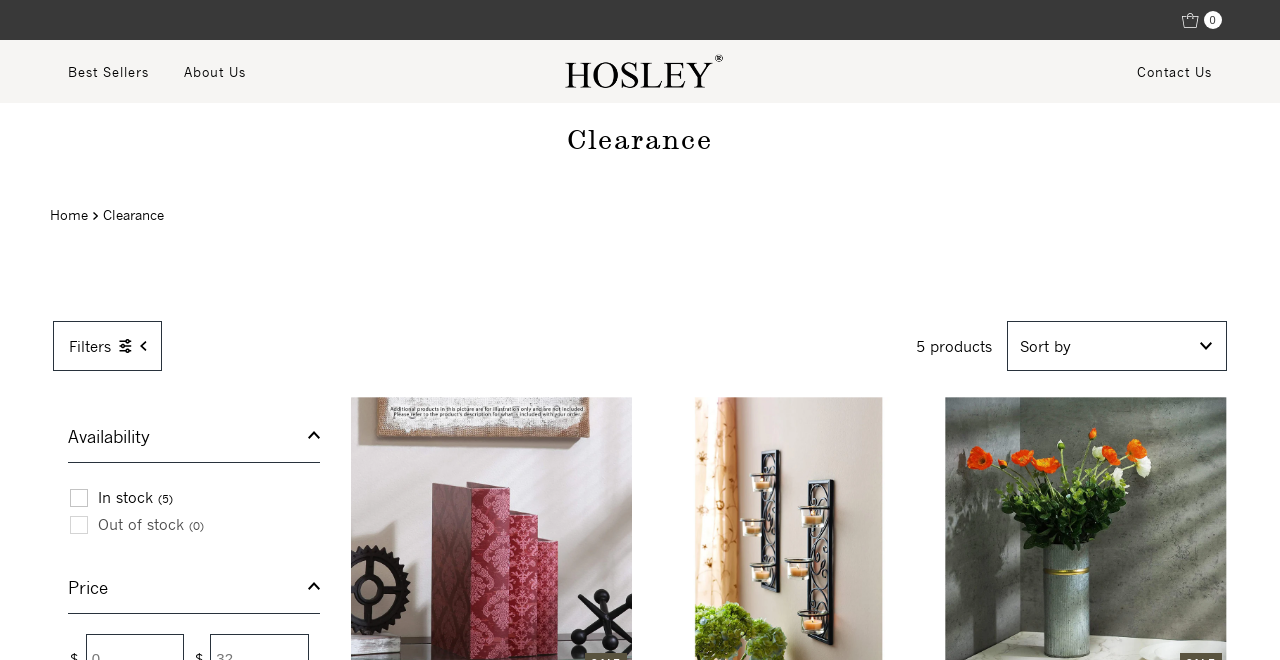What is the current cart count?
Please answer the question with a single word or phrase, referencing the image.

0